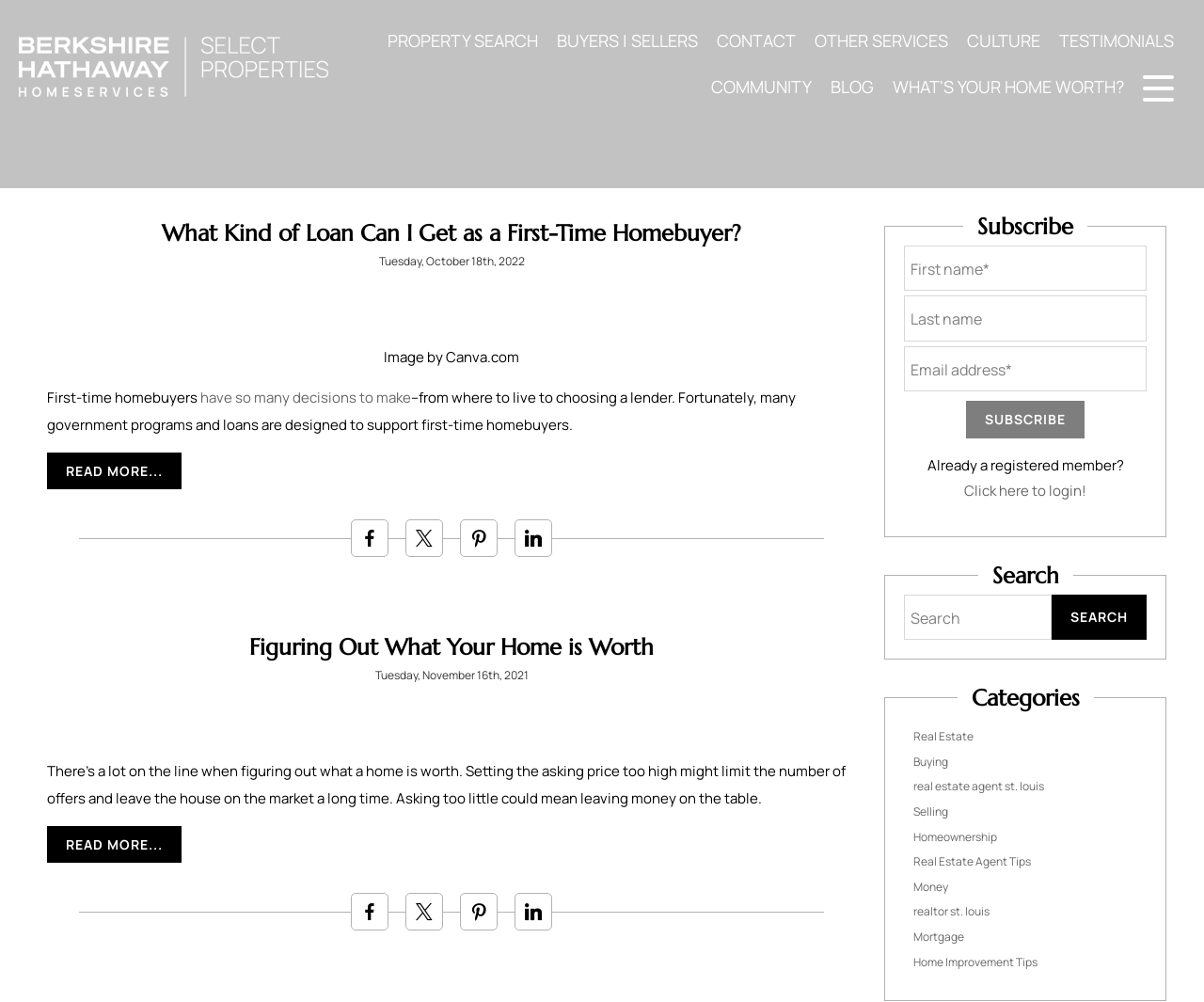Please look at the image and answer the question with a detailed explanation: What is the function of the 'Search' button?

The 'Search' button is located next to a text field, indicating that it is used to search the website for specific content or keywords.